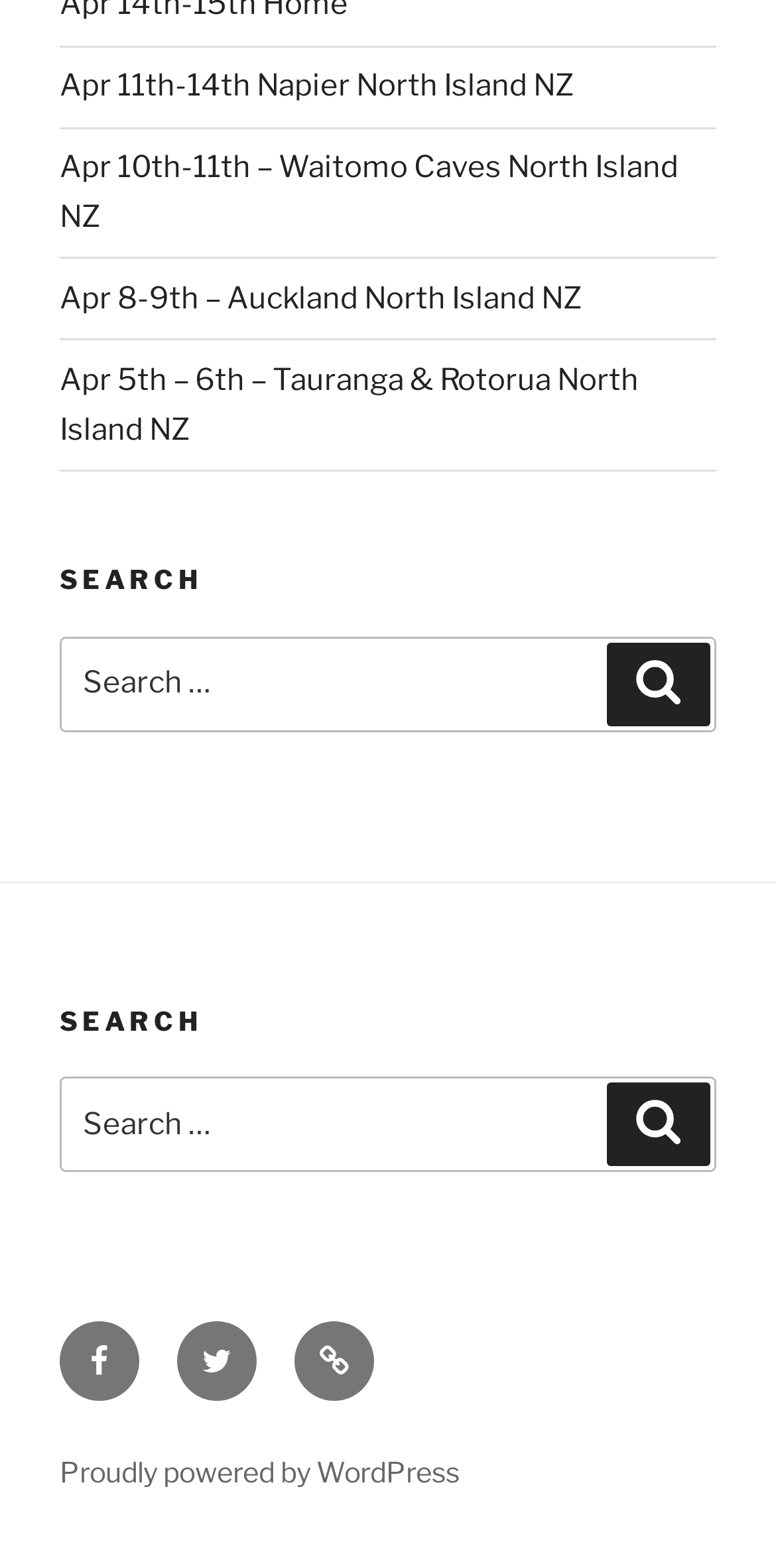Given the webpage screenshot, identify the bounding box of the UI element that matches this description: "Email".

[0.379, 0.913, 0.482, 0.964]